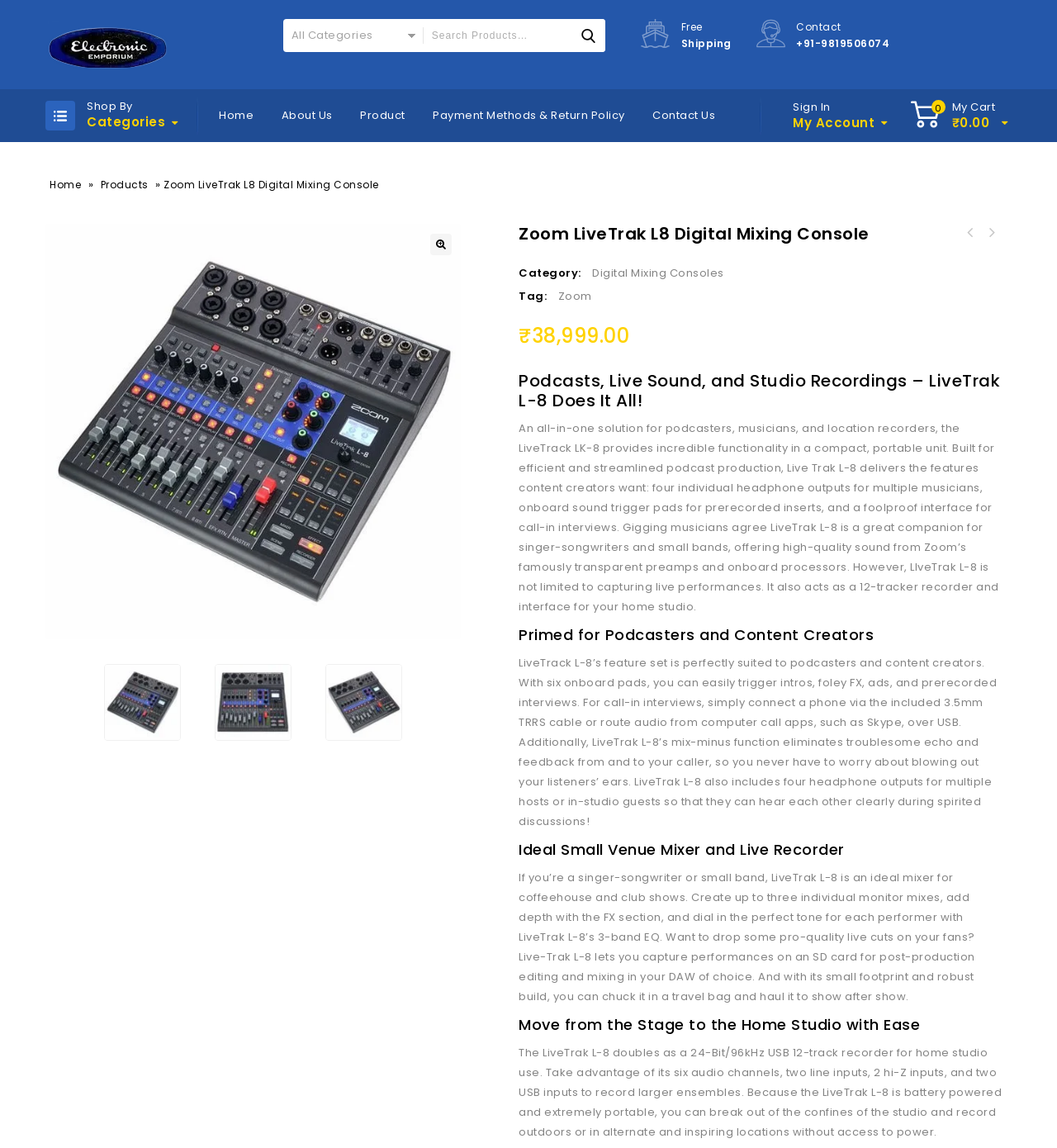Can you find the bounding box coordinates for the element to click on to achieve the instruction: "View My Cart"?

[0.9, 0.087, 0.941, 0.114]